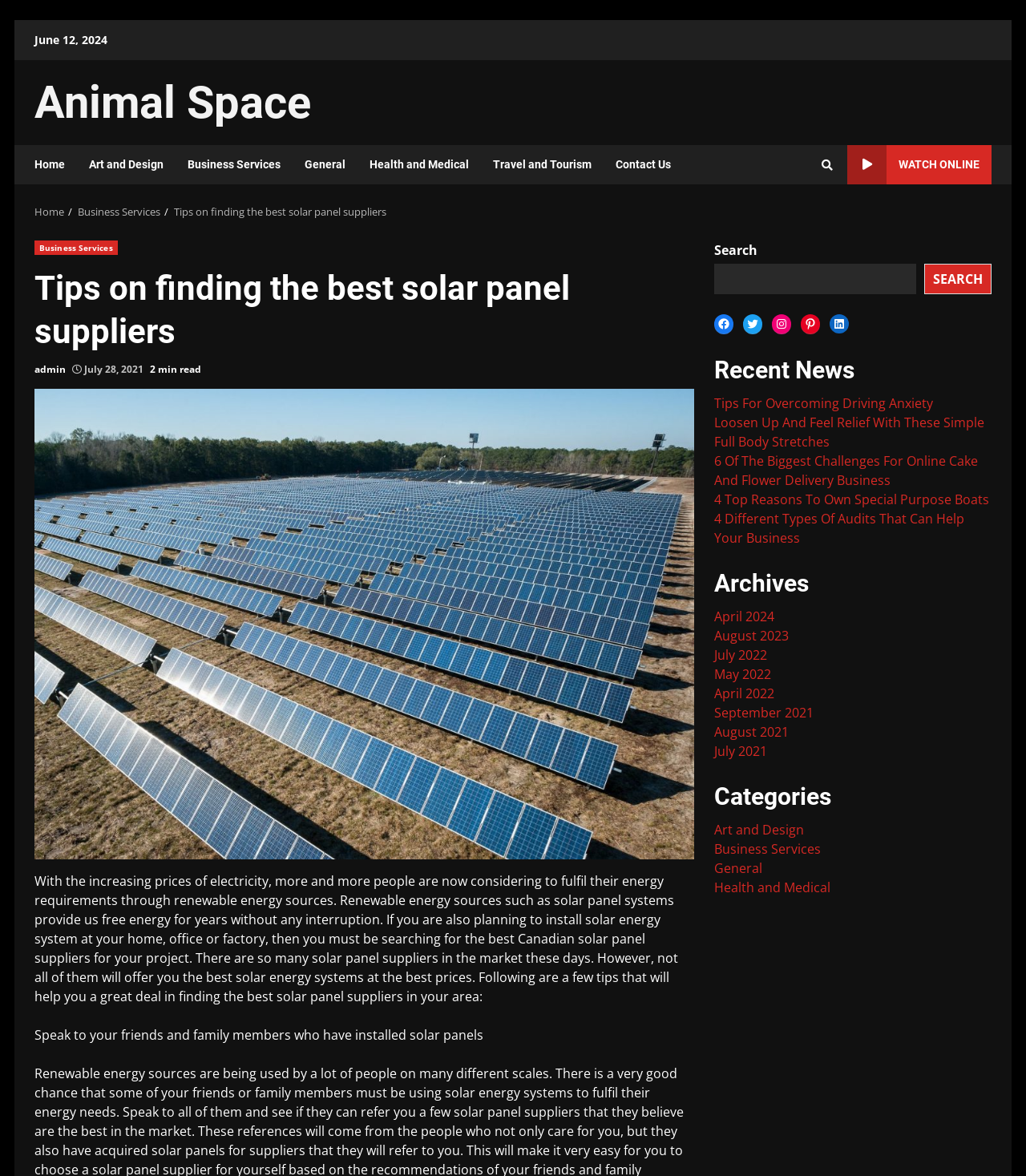Please locate the bounding box coordinates of the element that should be clicked to complete the given instruction: "Click on the 'Home' link".

[0.034, 0.123, 0.075, 0.157]